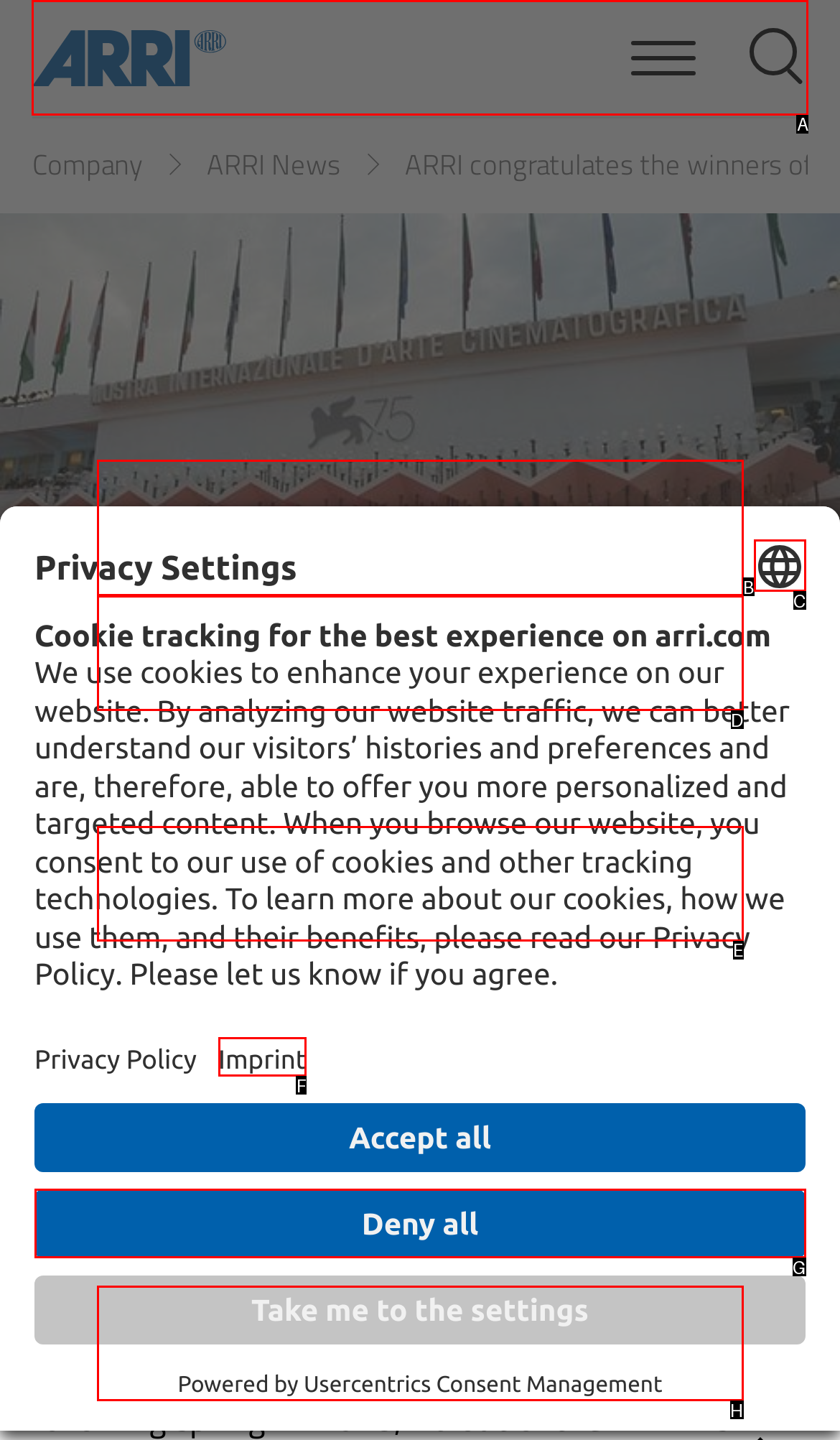Choose the HTML element that should be clicked to accomplish the task: View Camera Systems. Answer with the letter of the chosen option.

A